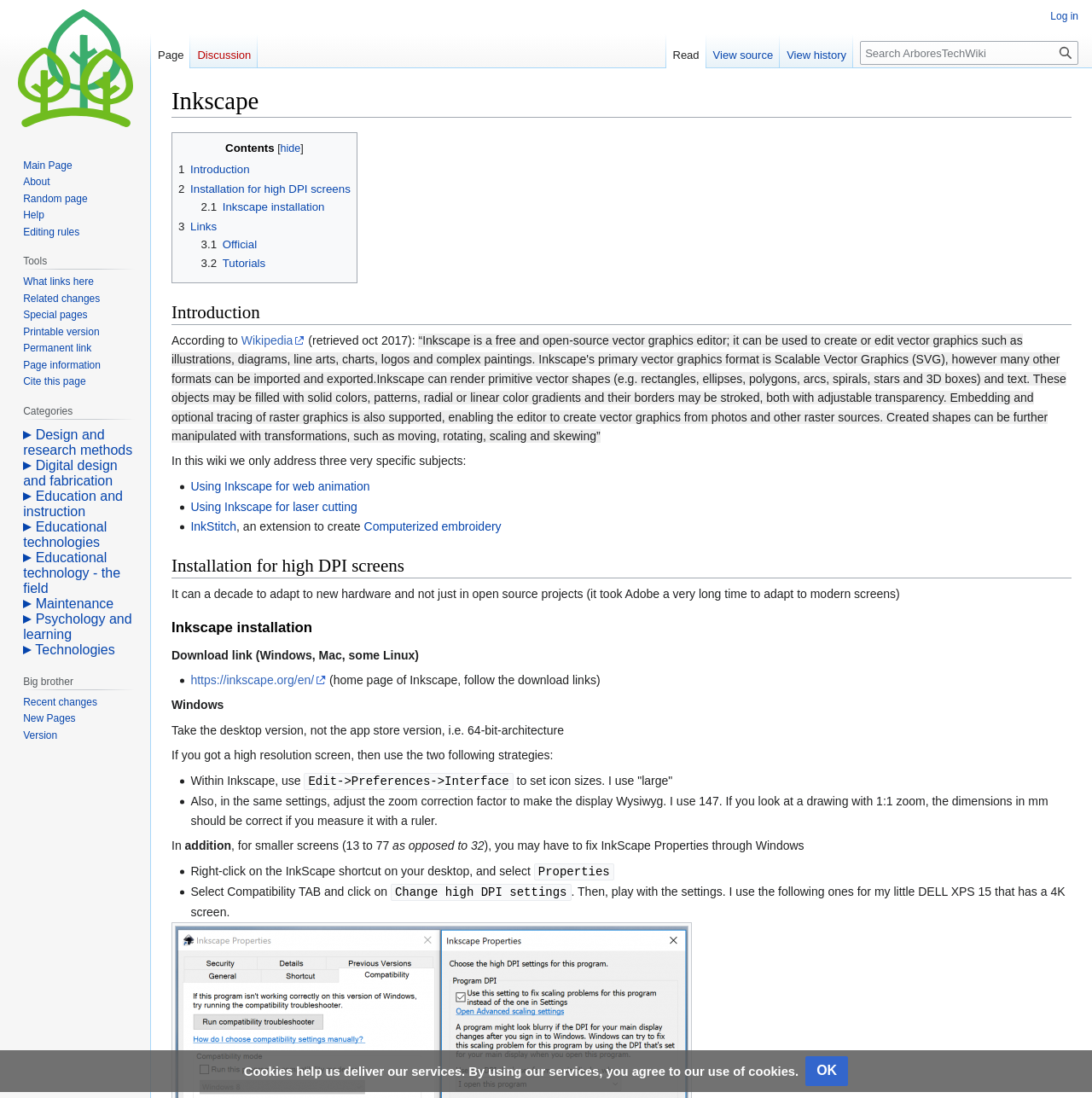Please identify the bounding box coordinates of the element's region that I should click in order to complete the following instruction: "Search ArboresTechWiki". The bounding box coordinates consist of four float numbers between 0 and 1, i.e., [left, top, right, bottom].

[0.788, 0.037, 0.988, 0.059]